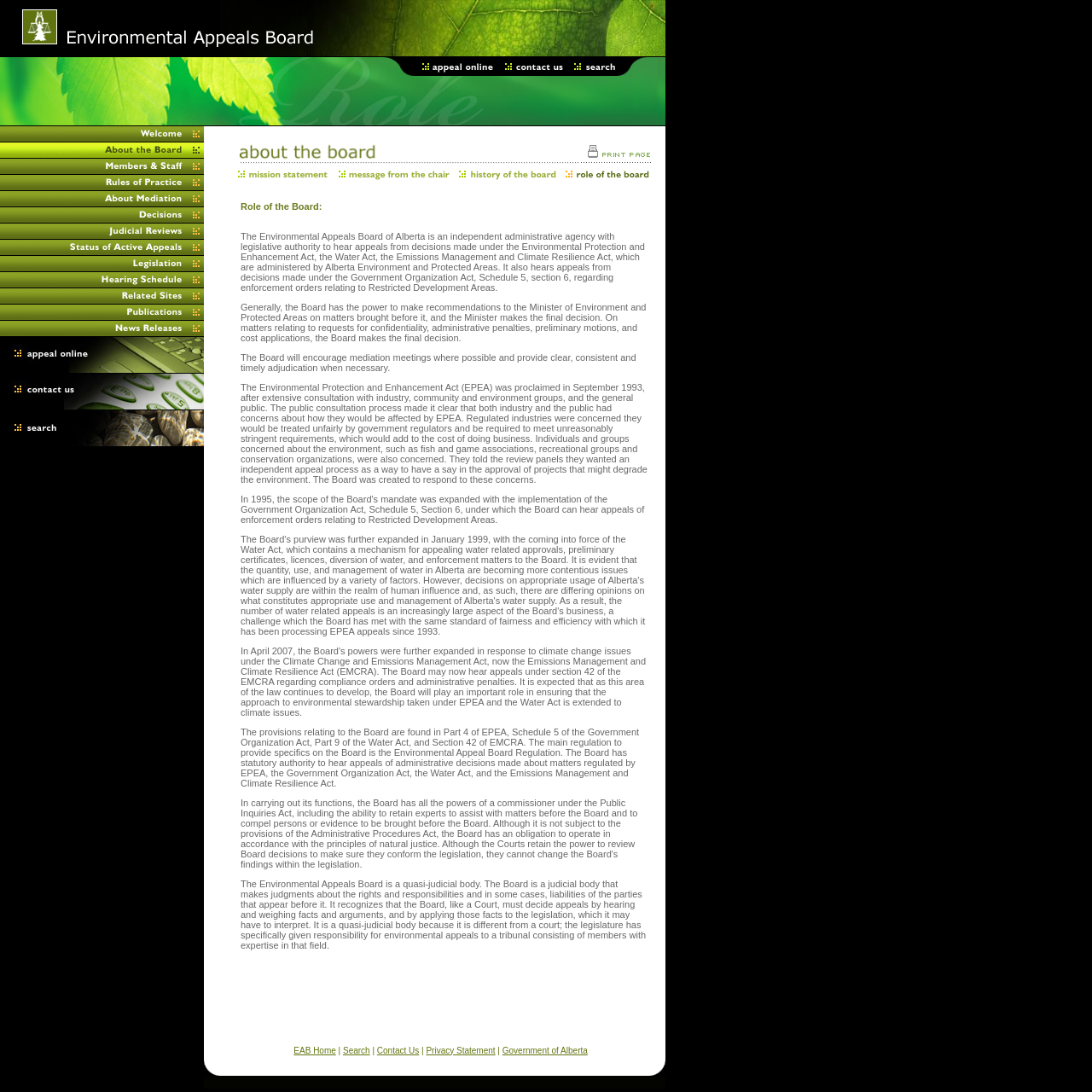How many links are present in the webpage's main content area? Look at the image and give a one-word or short phrase answer.

12